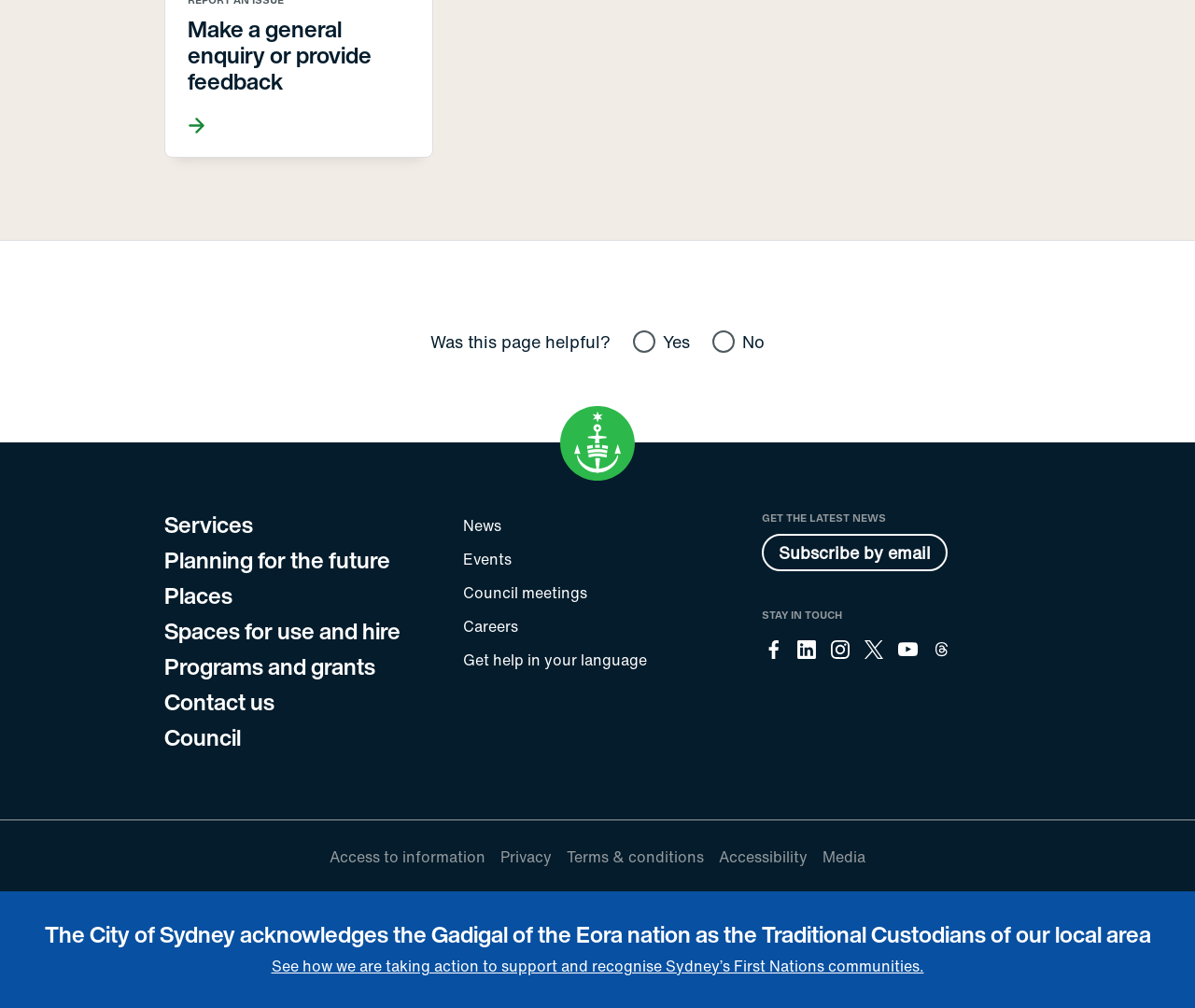Indicate the bounding box coordinates of the clickable region to achieve the following instruction: "Click on 'Eco-Neem Botanical Insecticide'."

[0.191, 0.014, 0.404, 0.038]